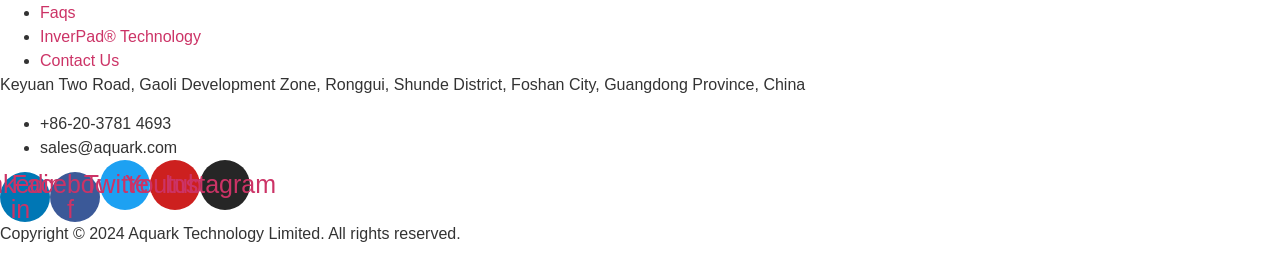Carefully examine the image and provide an in-depth answer to the question: What is the phone number of the company?

I found the phone number by examining the static text element located below the company's address, which displays the phone number in the format of '+86-20-3781 4693'.